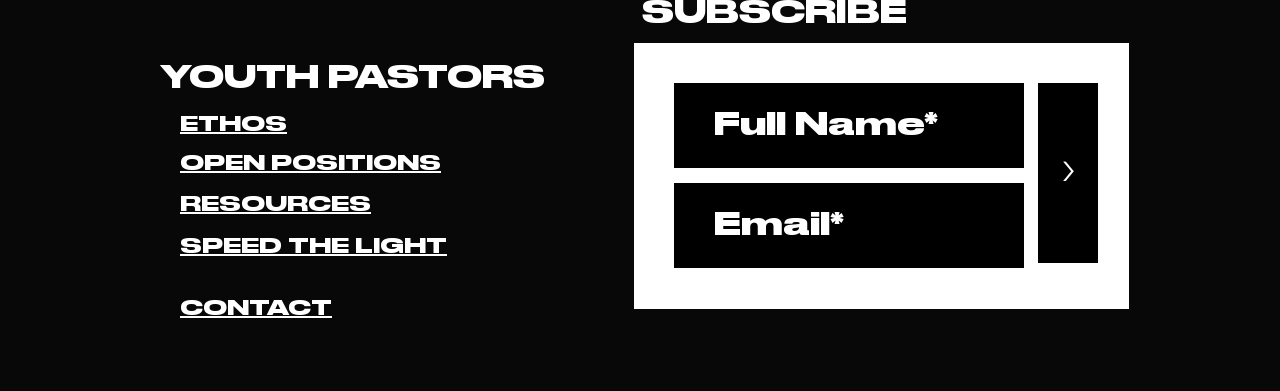Determine the bounding box coordinates of the clickable element to complete this instruction: "Click on ETHOS". Provide the coordinates in the format of four float numbers between 0 and 1, [left, top, right, bottom].

[0.141, 0.288, 0.224, 0.345]